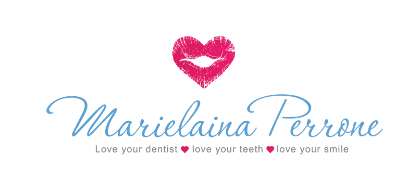Generate an elaborate description of what you see in the image.

The image features the logo of Dr. Marielaina Perrone, a cosmetic dentist, prominently displayed at the top of a webpage dedicated to healthy lunch tips for children heading back to school. The logo showcases a playful design with a heart motif, created using a vibrant pink lip print, symbolizing care and love for dental health. Below the heart, the name "Marielaina Perrone" is elegantly scripted in a soft blue font, accompanied by the tagline "Love your dentist ♥ love your teeth ♥ love your smile." This charming and inviting logo effectively communicates the dentist's focus on creating a positive relationship between pediatric patients and their dental care, aiming to promote both healthy habits and a welcoming atmosphere for families.